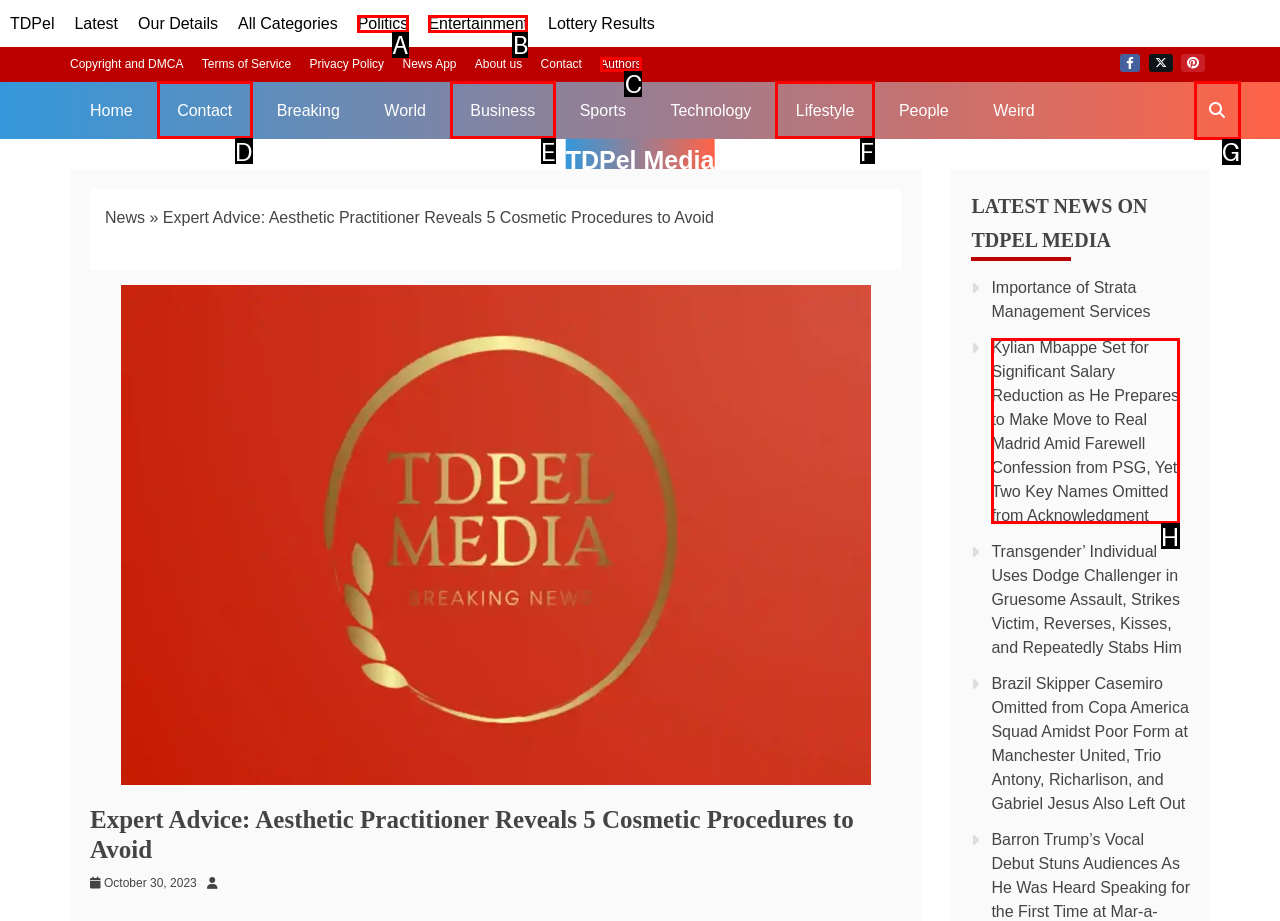Tell me which one HTML element I should click to complete this task: go to home page Answer with the option's letter from the given choices directly.

None